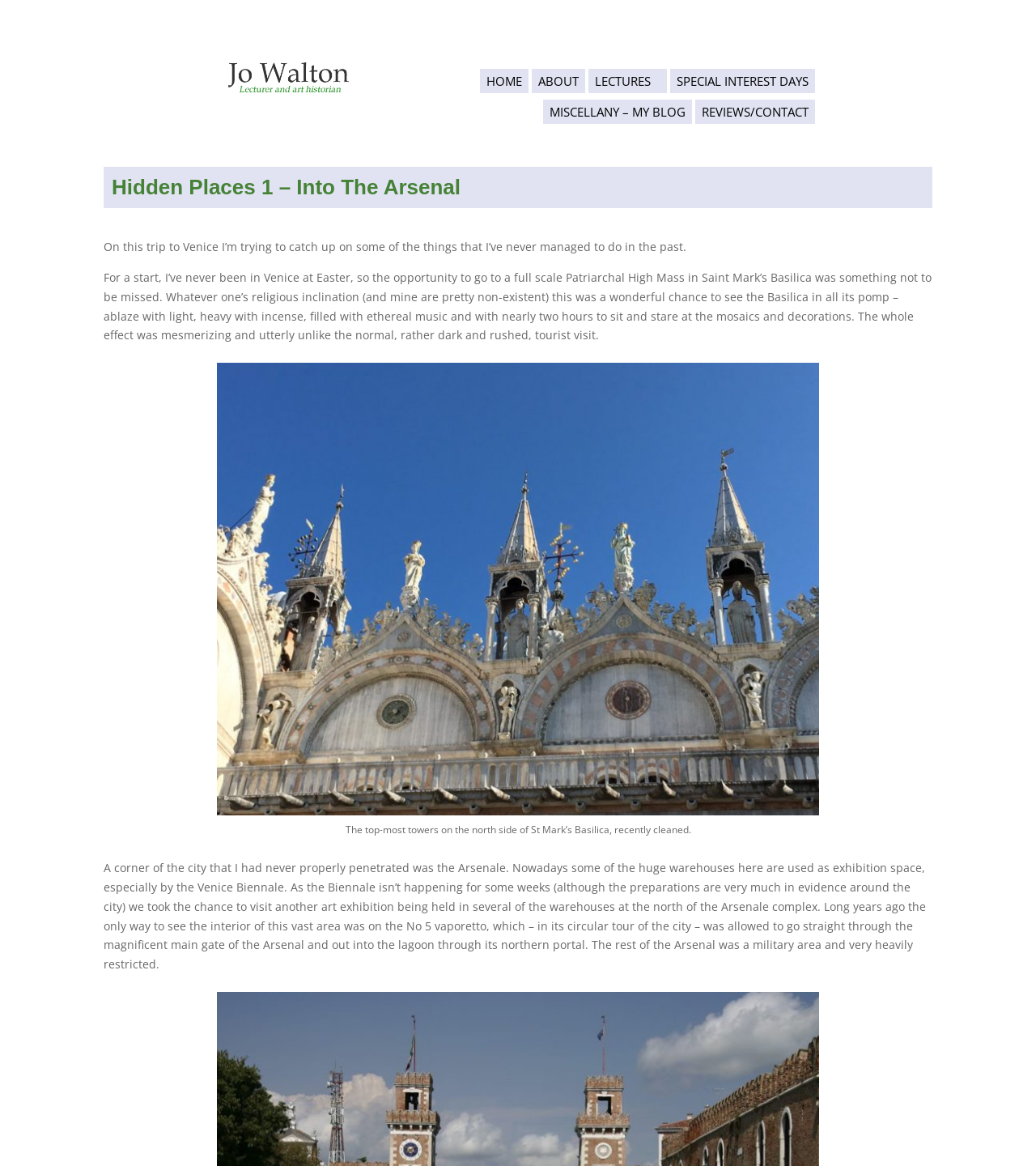Extract the bounding box coordinates of the UI element described by: "Reviews/Contact". The coordinates should include four float numbers ranging from 0 to 1, e.g., [left, top, right, bottom].

[0.671, 0.085, 0.787, 0.106]